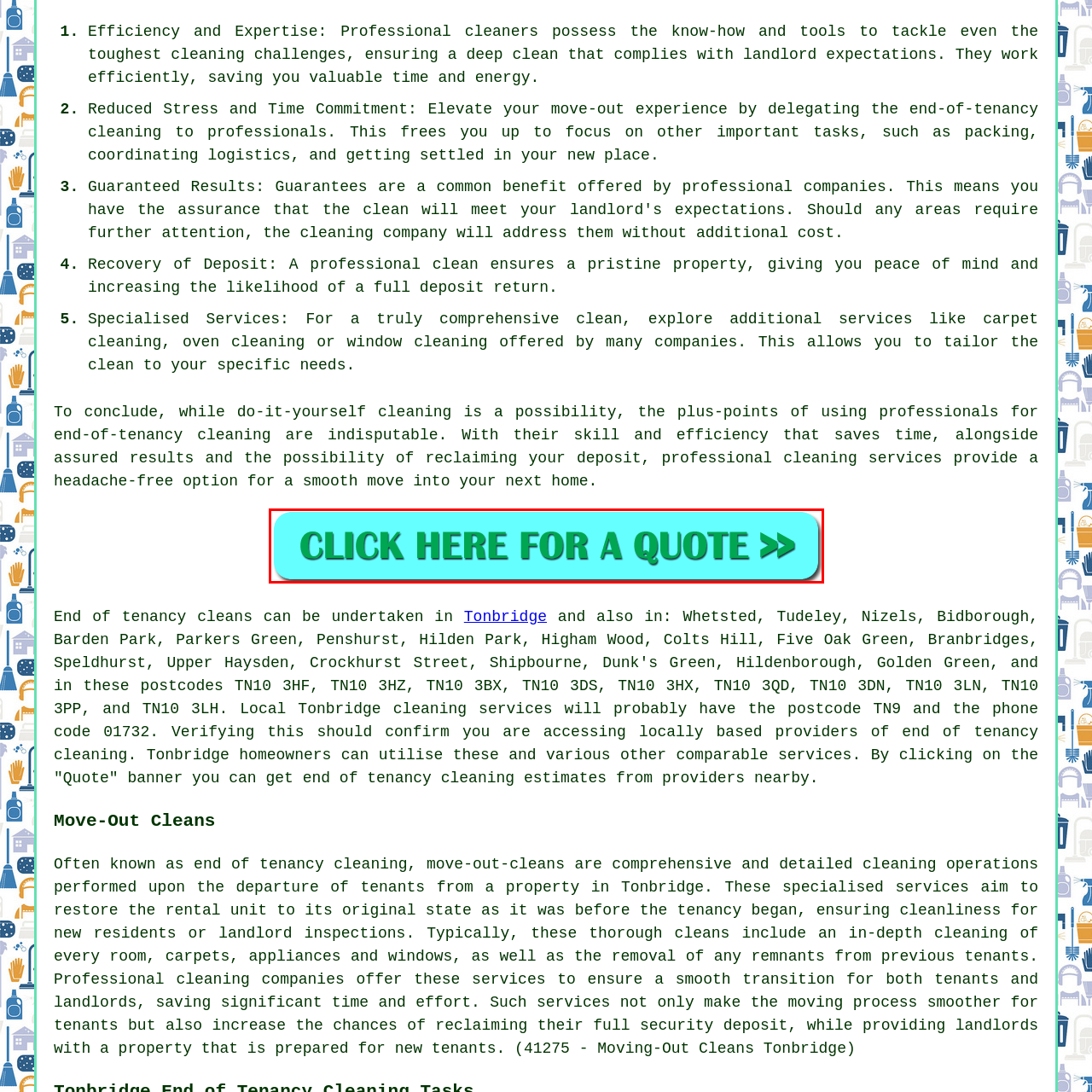What color is the background of the call-to-action button?
Study the image within the red bounding box and deliver a detailed answer.

The caption explicitly states that the call-to-action button has a 'vibrant turquoise background', which indicates that the background color of the button is turquoise.